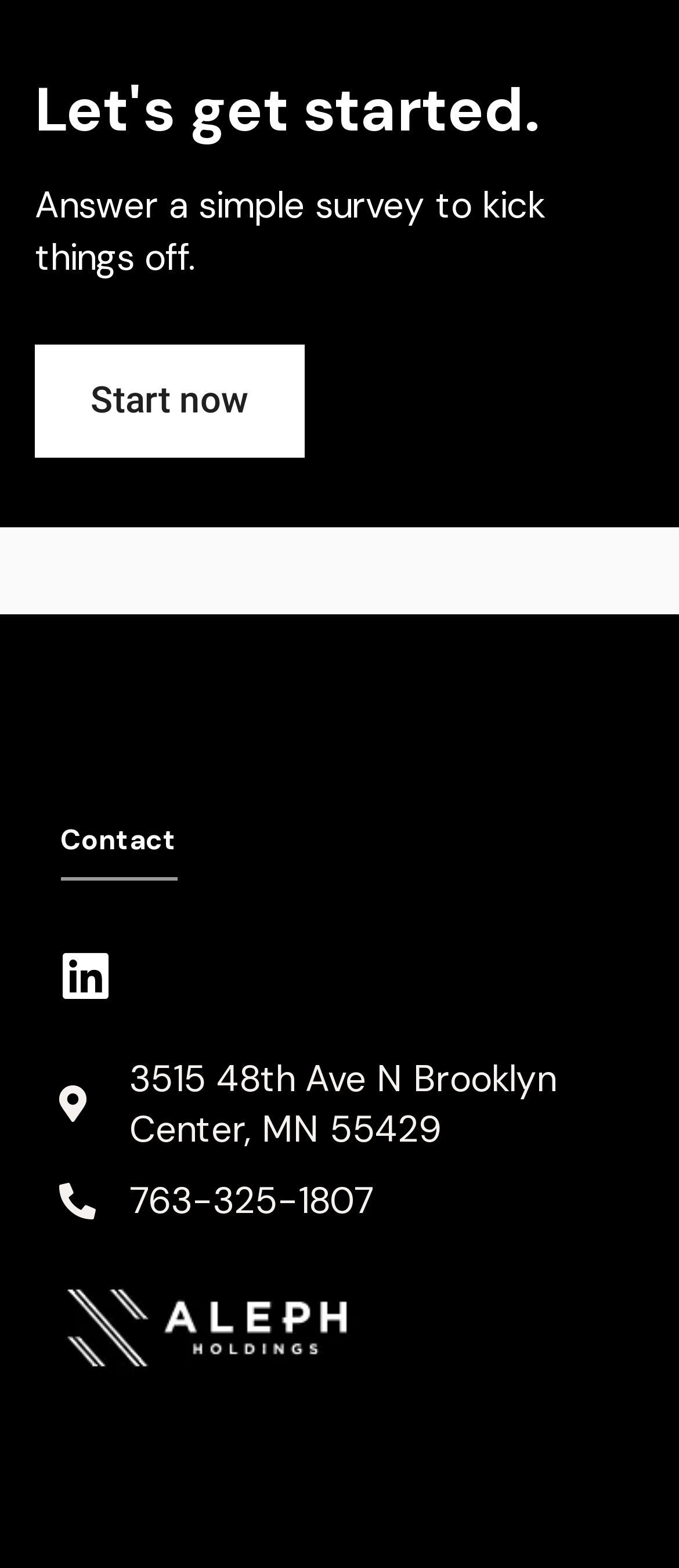Based on the visual content of the image, answer the question thoroughly: What is the call-to-action on the webpage?

The webpage has a link 'Start now' which is a call-to-action, encouraging users to start the process.